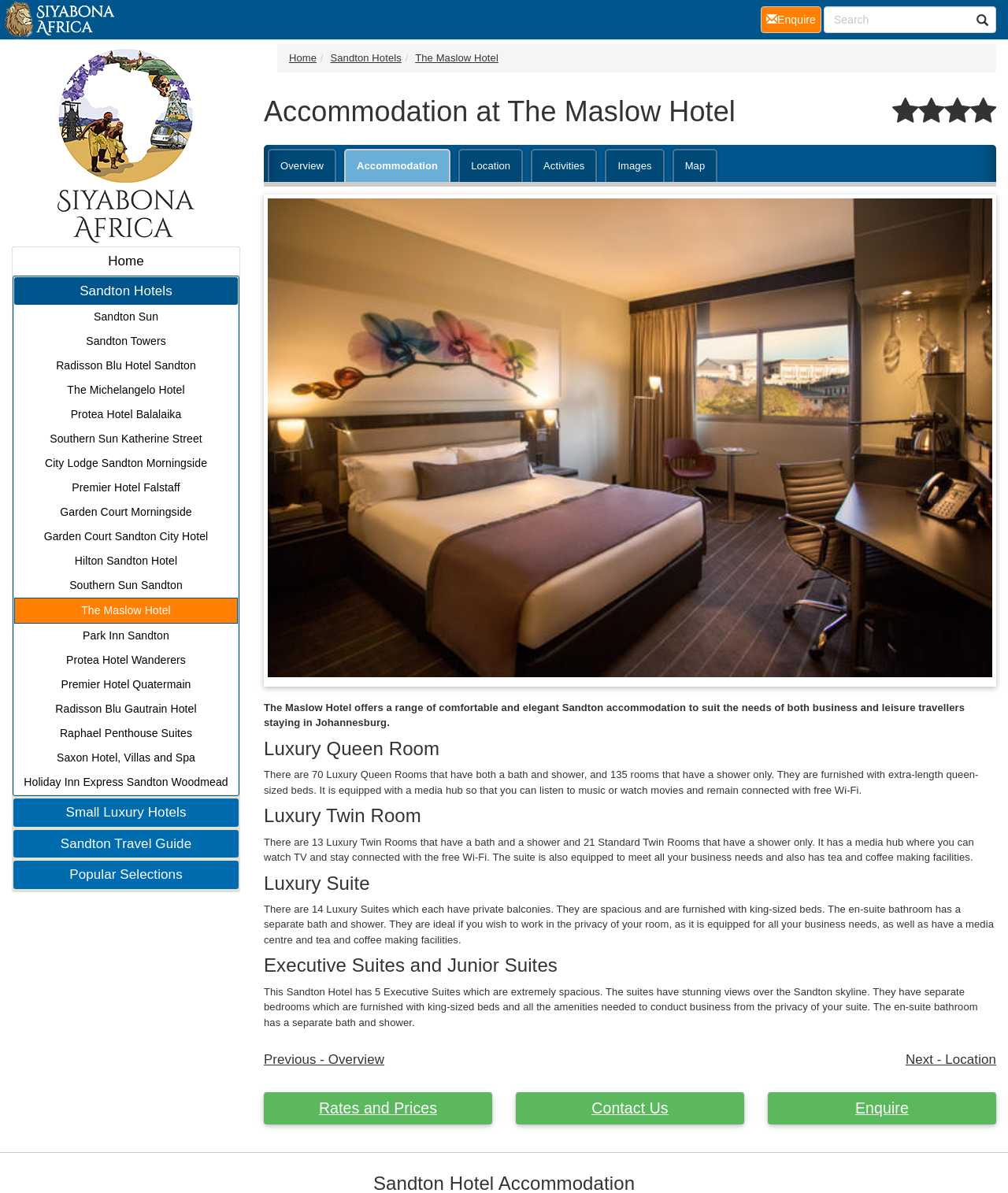Given the element description Garden Court Sandton City Hotel, specify the bounding box coordinates of the corresponding UI element in the format (top-left x, top-left y, bottom-right x, bottom-right y). All values must be between 0 and 1.

[0.014, 0.44, 0.236, 0.46]